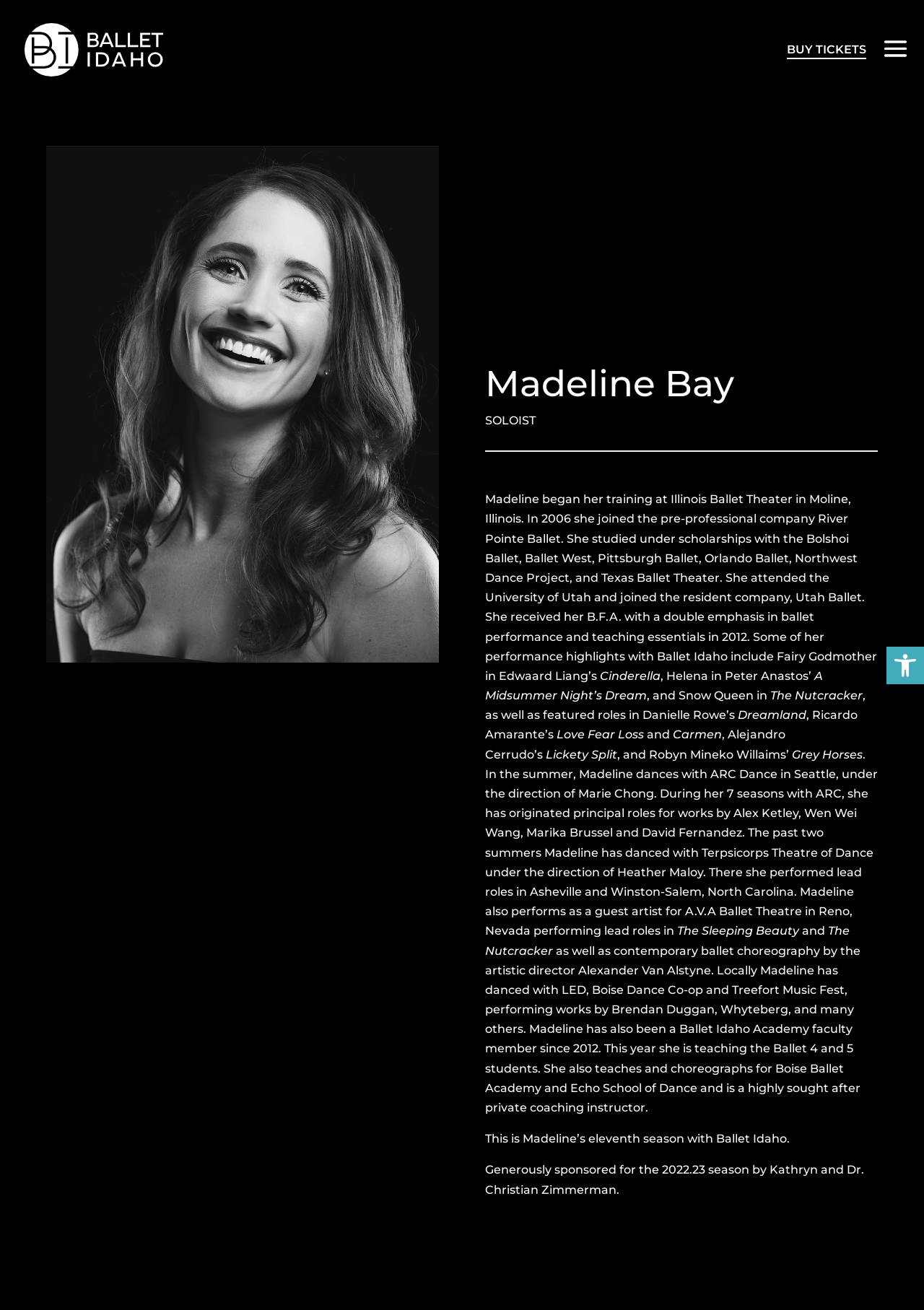Who sponsors Madeline for the 2022-23 season?
Look at the image and respond with a single word or a short phrase.

Kathryn and Dr. Christian Zimmerman